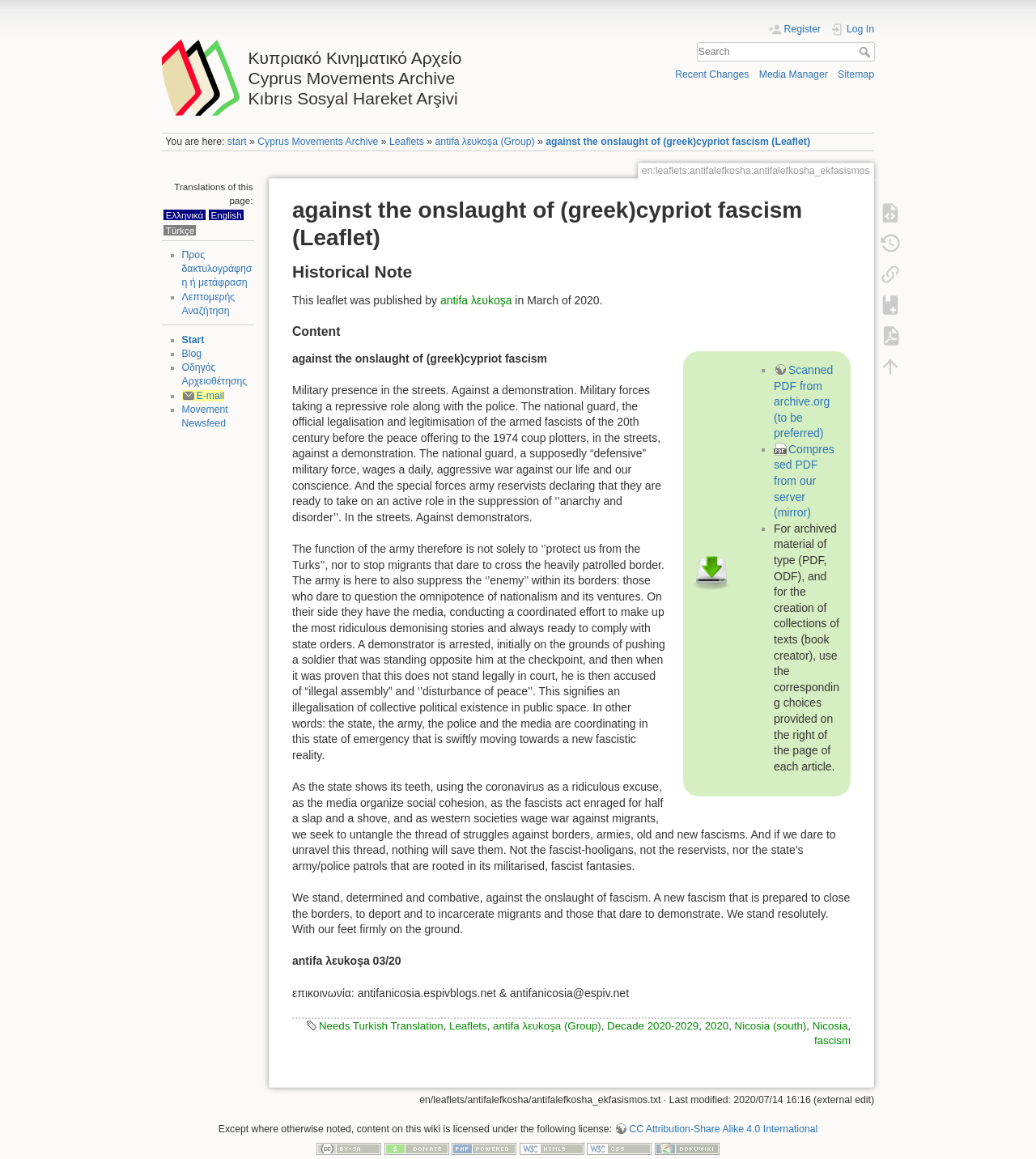Respond to the question below with a single word or phrase:
What is the name of the archive?

Cyprus Movements Archive